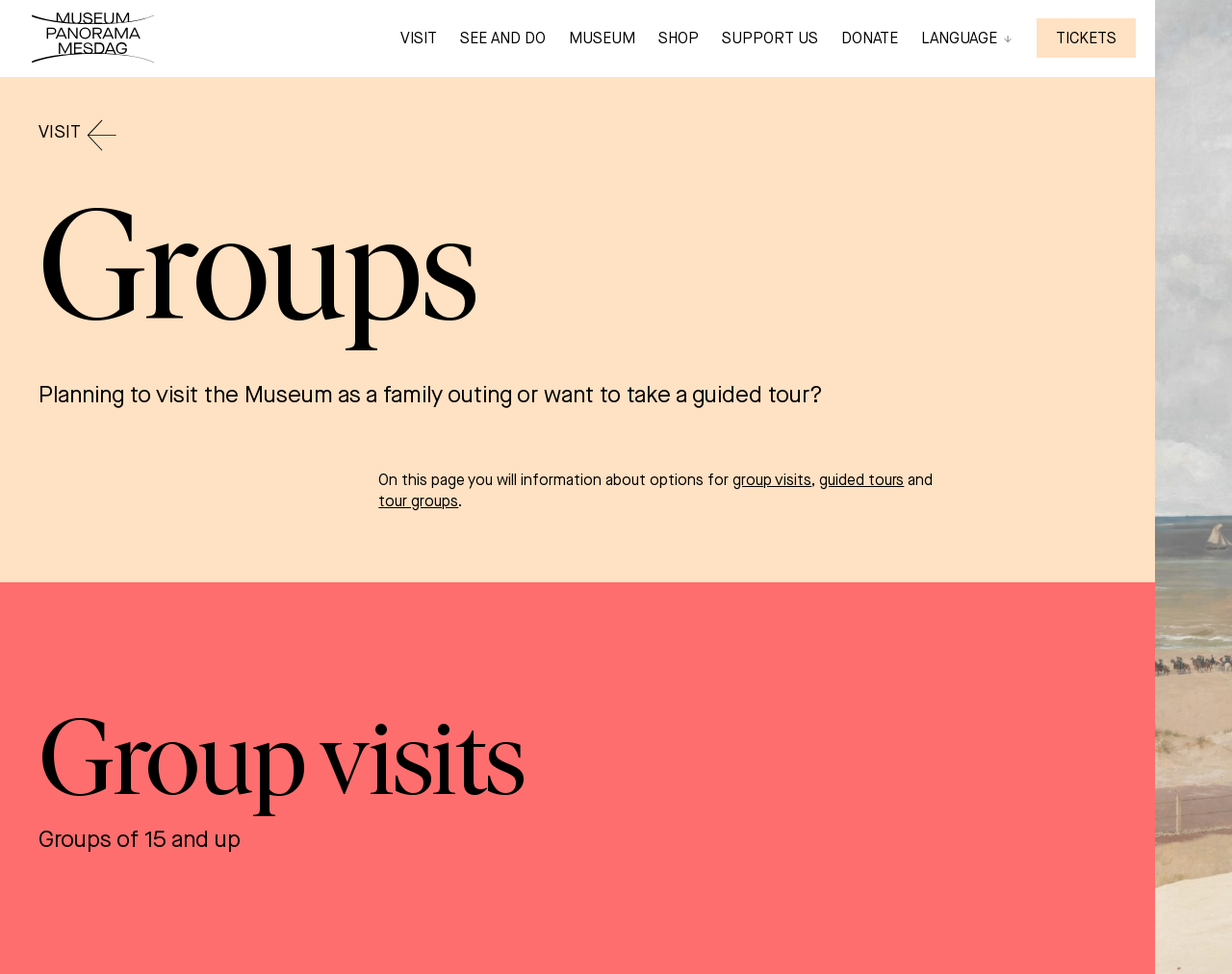Answer the following in one word or a short phrase: 
What is the purpose of the 'SUPPORT US' tab?

To donate